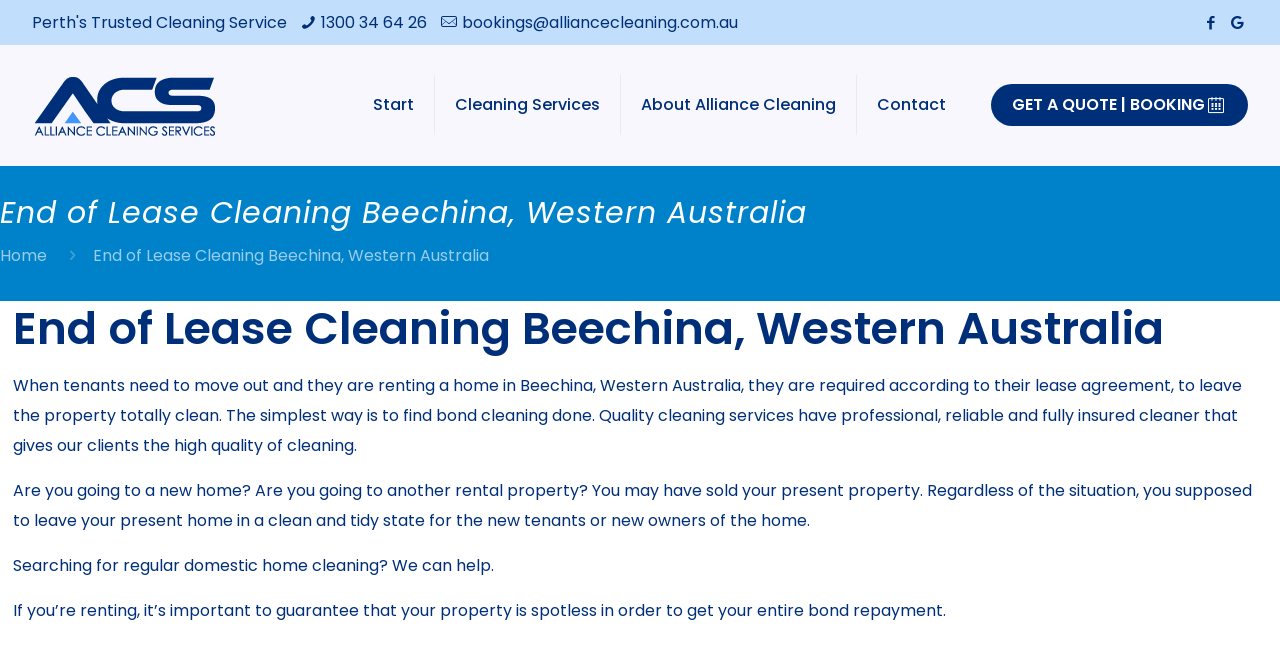Explain the webpage's design and content in an elaborate manner.

This webpage is about Alliance Cleaning Services, specifically focusing on end of lease cleaning in Beechina, Western Australia. At the top left, there is a list of contact details, including a phone number and email address. Next to it, there are social media links to Facebook and Google Business Profile. 

Below the contact details, there is a logo of Alliance Cleaning Services, which is an image linked to the company's homepage. Underneath the logo, there are navigation links to different sections of the website, including "Start", "Cleaning Services", "About Alliance Cleaning", and "Contact". 

On the right side of the page, there is a prominent call-to-action button to "GET A QUOTE | BOOKING". 

The main content of the page is divided into four paragraphs. The first paragraph explains the importance of end of lease cleaning in Beechina, Western Australia, and how Alliance Cleaning Services can provide professional and reliable cleaning services. The second paragraph emphasizes the need to leave the rental property in a clean and tidy state for new tenants or owners. The third paragraph is a brief mention of regular domestic home cleaning services offered by the company. The fourth paragraph highlights the importance of ensuring the property is spotless to get a full bond repayment.